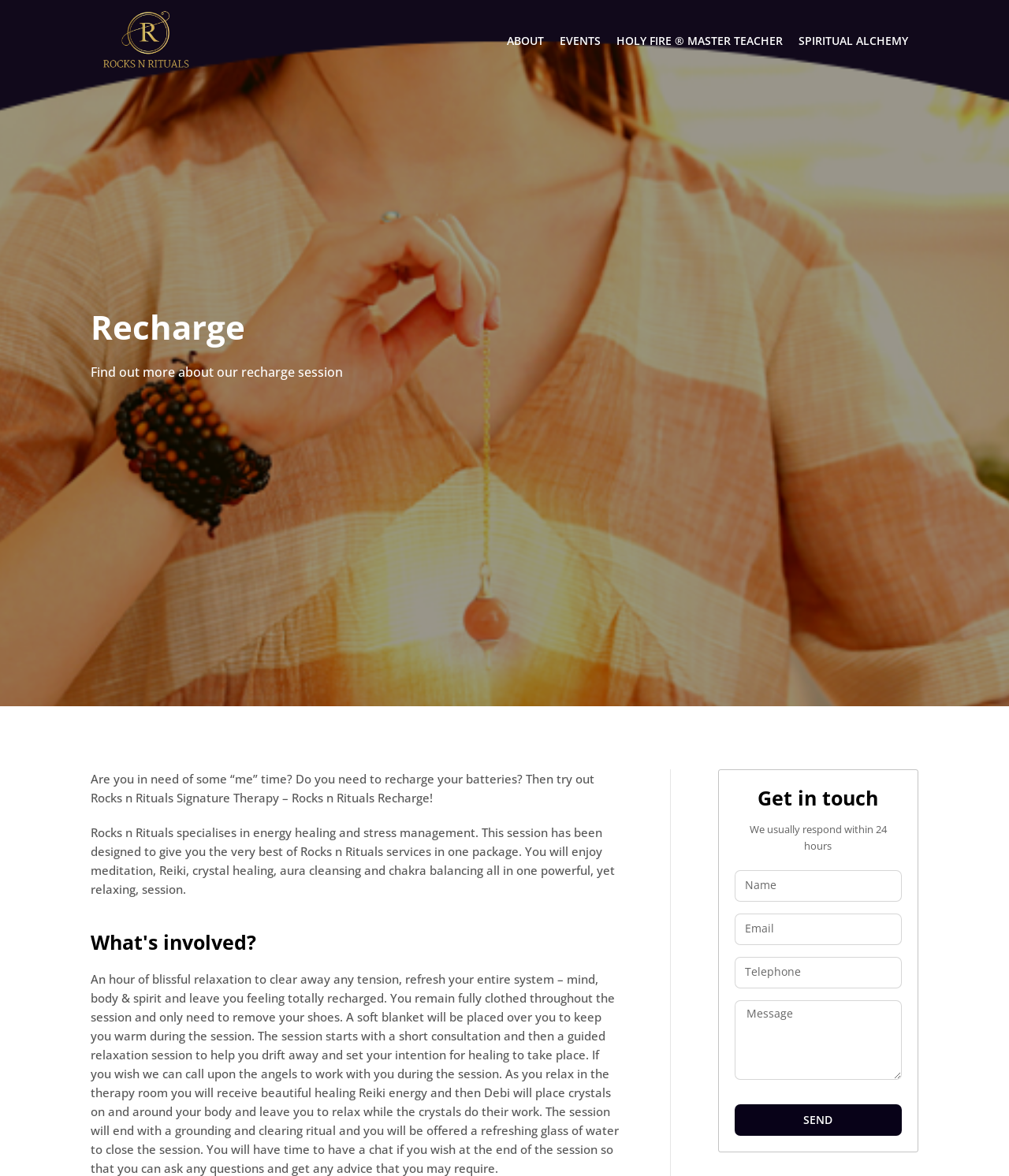Based on the image, provide a detailed response to the question:
What is Rocks n Rituals?

Based on the webpage content, Rocks n Rituals is a service that specializes in energy healing and stress management, offering various services such as Reiki training, Shamanic workshops, Tarot classes, and one-to-one client sessions.